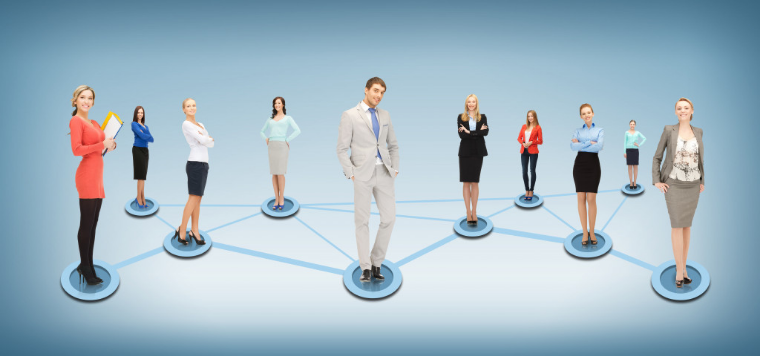What is the purpose of building a professional network?
Please provide a comprehensive answer based on the information in the image.

The caption explains that establishing a professional network can enhance an author's reputation and provide opportunities for collaboration and recognition in both online and offline spaces, which is the ultimate goal of building such connections.